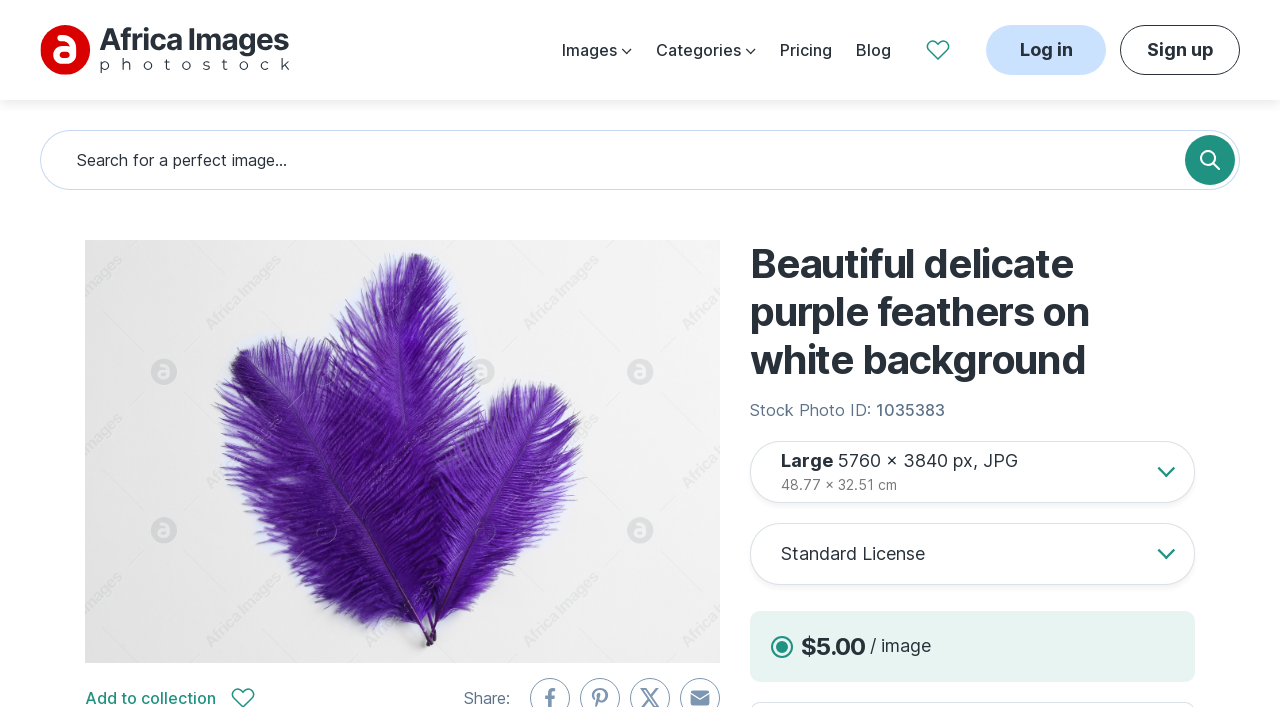What is the size of the image in pixels?
Look at the image and respond with a one-word or short phrase answer.

5760 × 3840 px